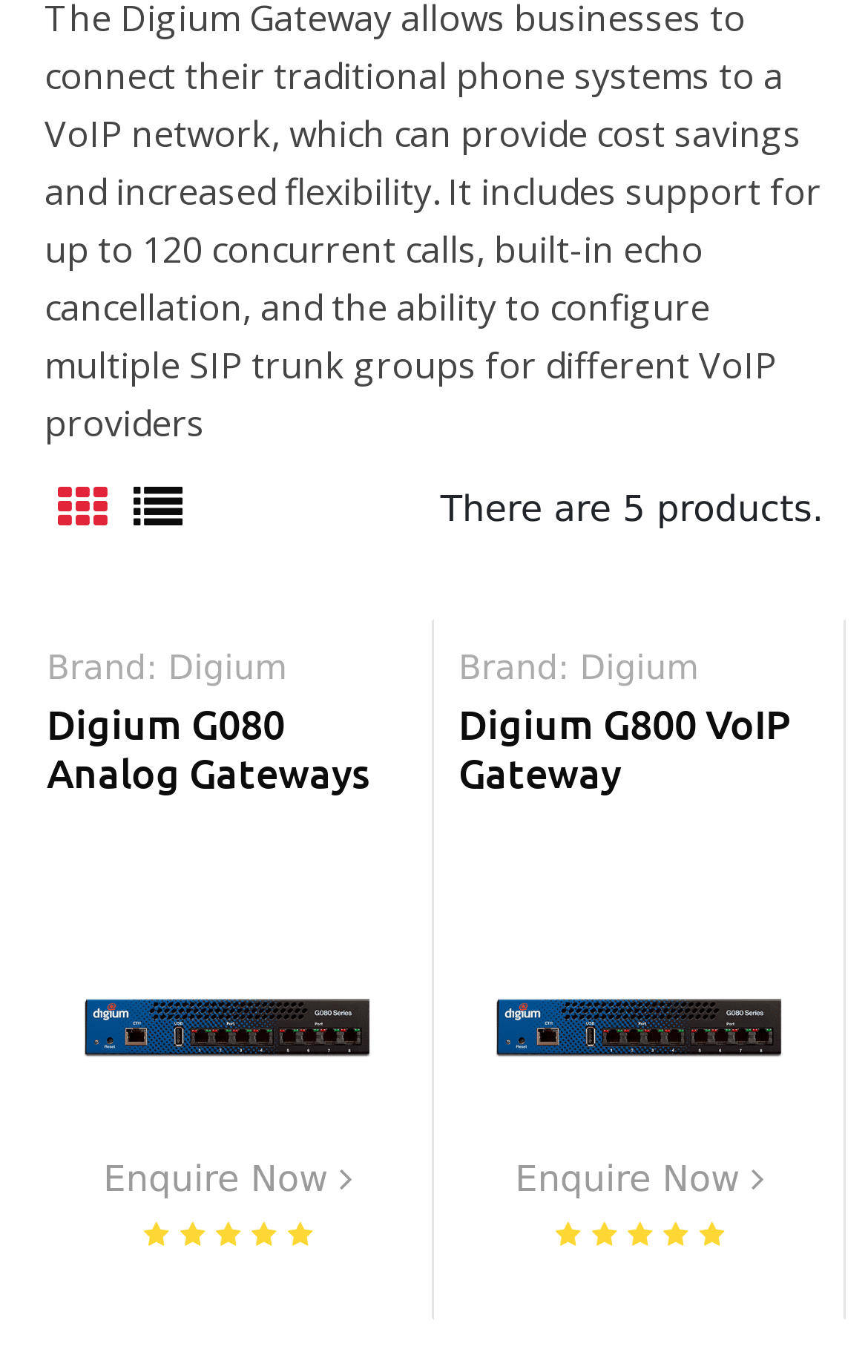Bounding box coordinates are given in the format (top-left x, top-left y, bottom-right x, bottom-right y). All values should be floating point numbers between 0 and 1. Provide the bounding box coordinate for the UI element described as: Enquire Now

[0.593, 0.84, 0.881, 0.879]